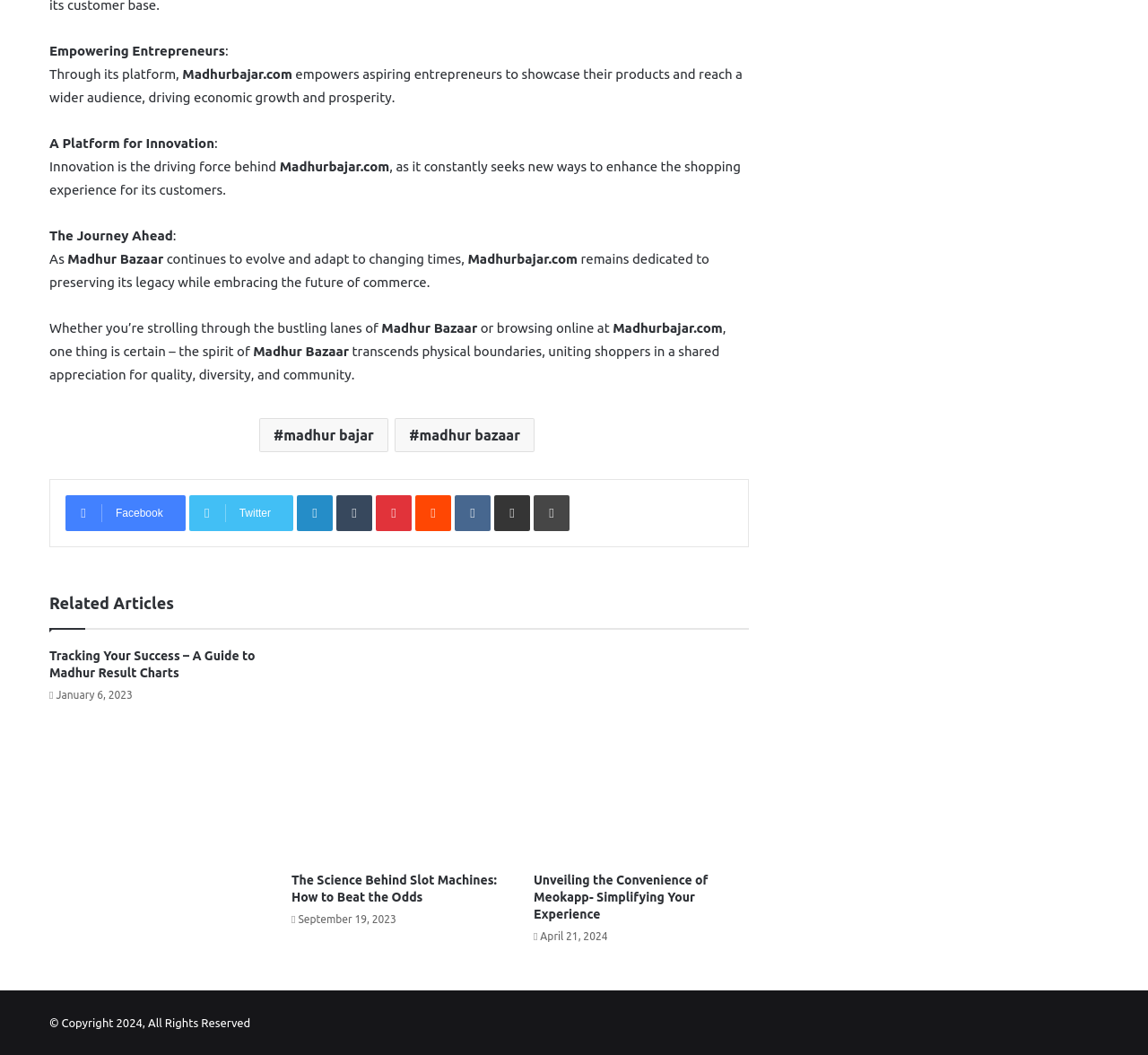Find the bounding box coordinates for the area that should be clicked to accomplish the instruction: "Check out the Science Behind Slot Machines article".

[0.254, 0.828, 0.433, 0.857]